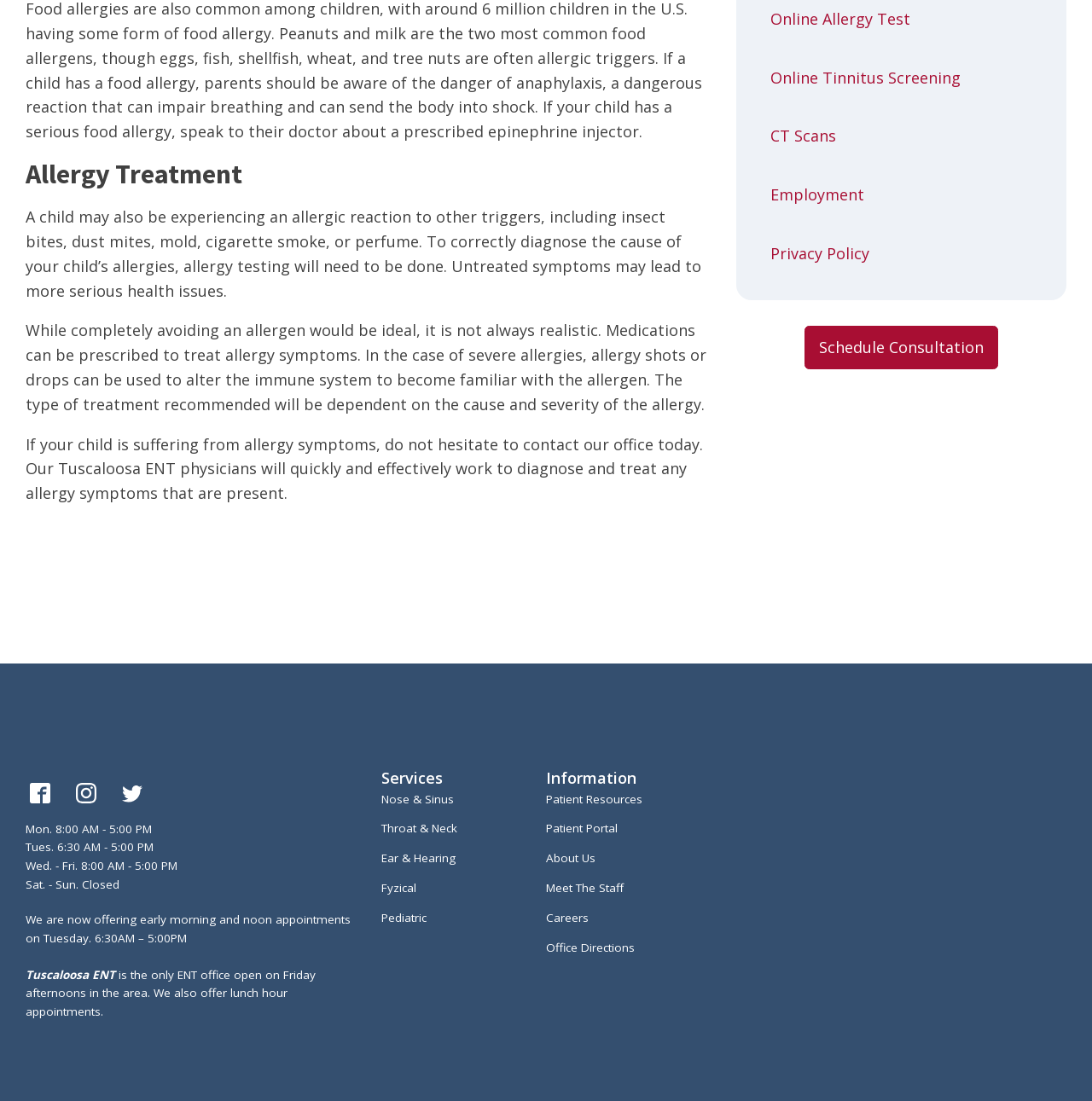How many links are available under 'Services'?
Examine the screenshot and reply with a single word or phrase.

5